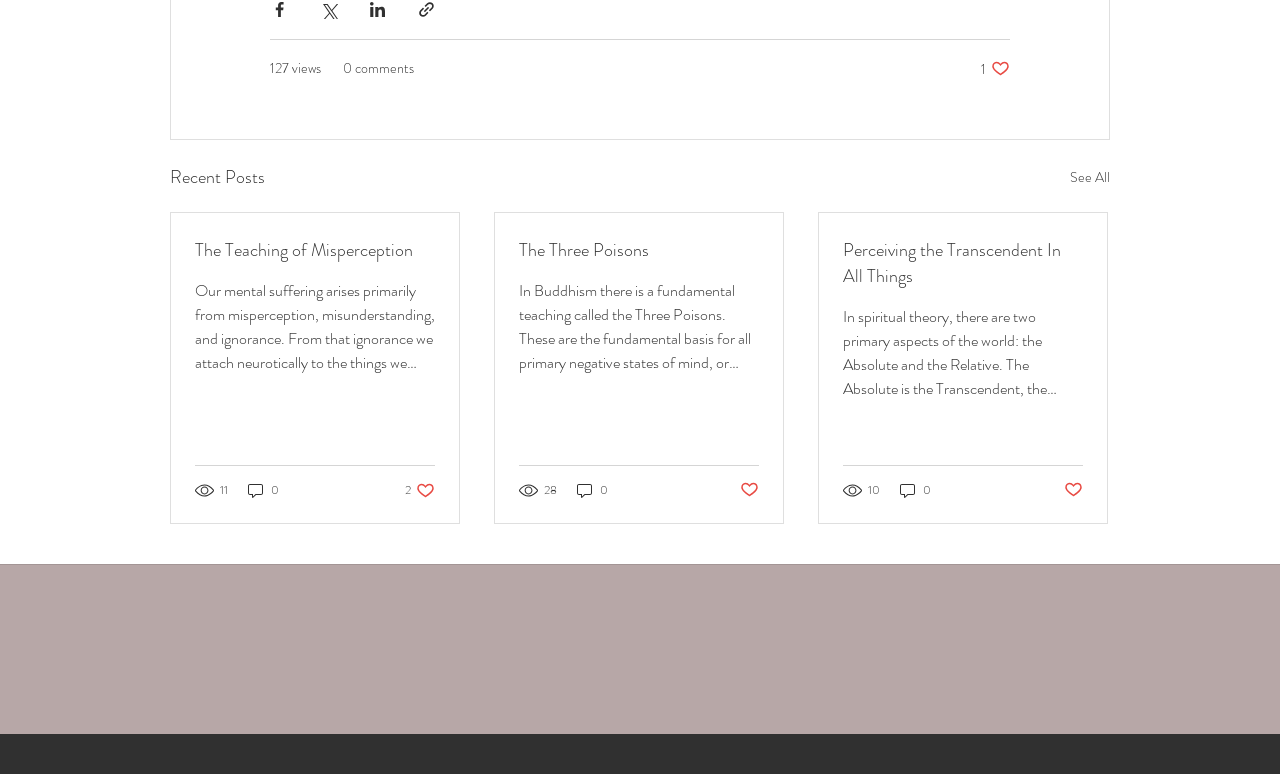Locate the bounding box coordinates of the item that should be clicked to fulfill the instruction: "View the post 'The Teaching of Misperception'".

[0.152, 0.306, 0.34, 0.34]